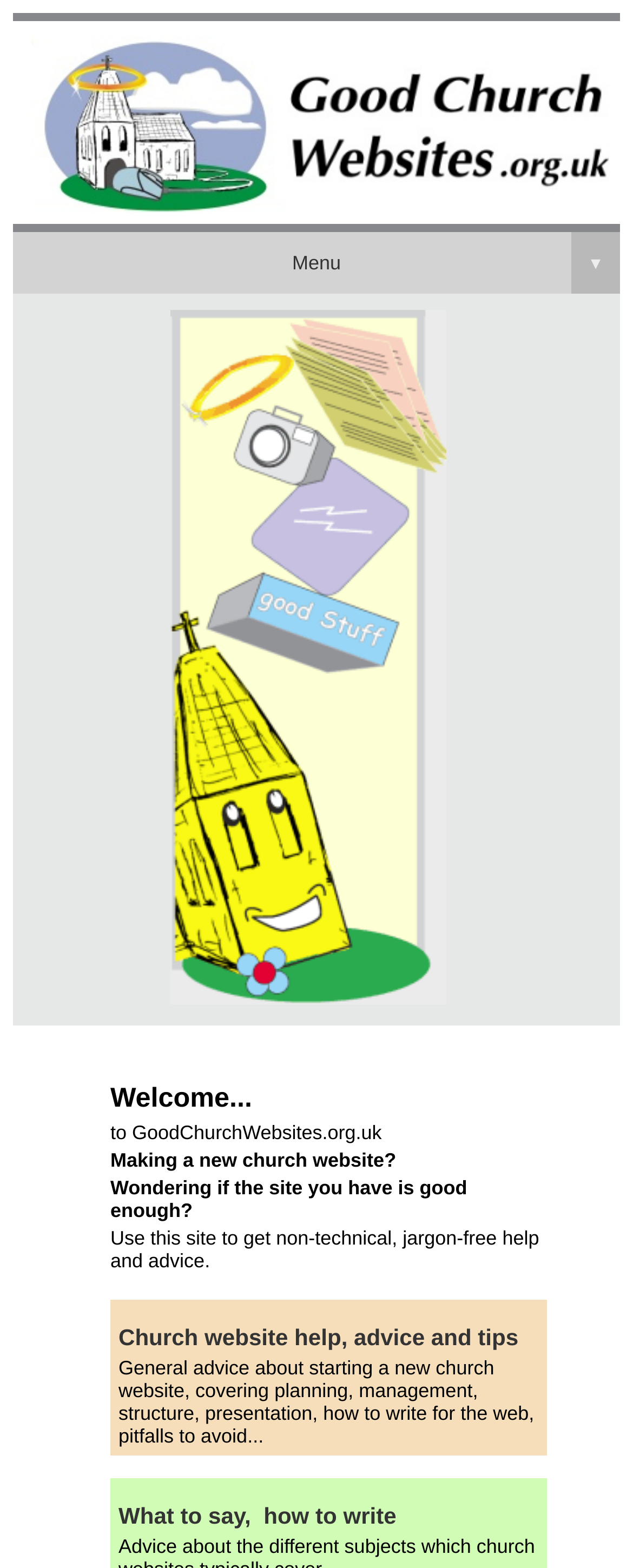Give a one-word or short phrase answer to this question: 
What is the main topic of this website?

Church websites